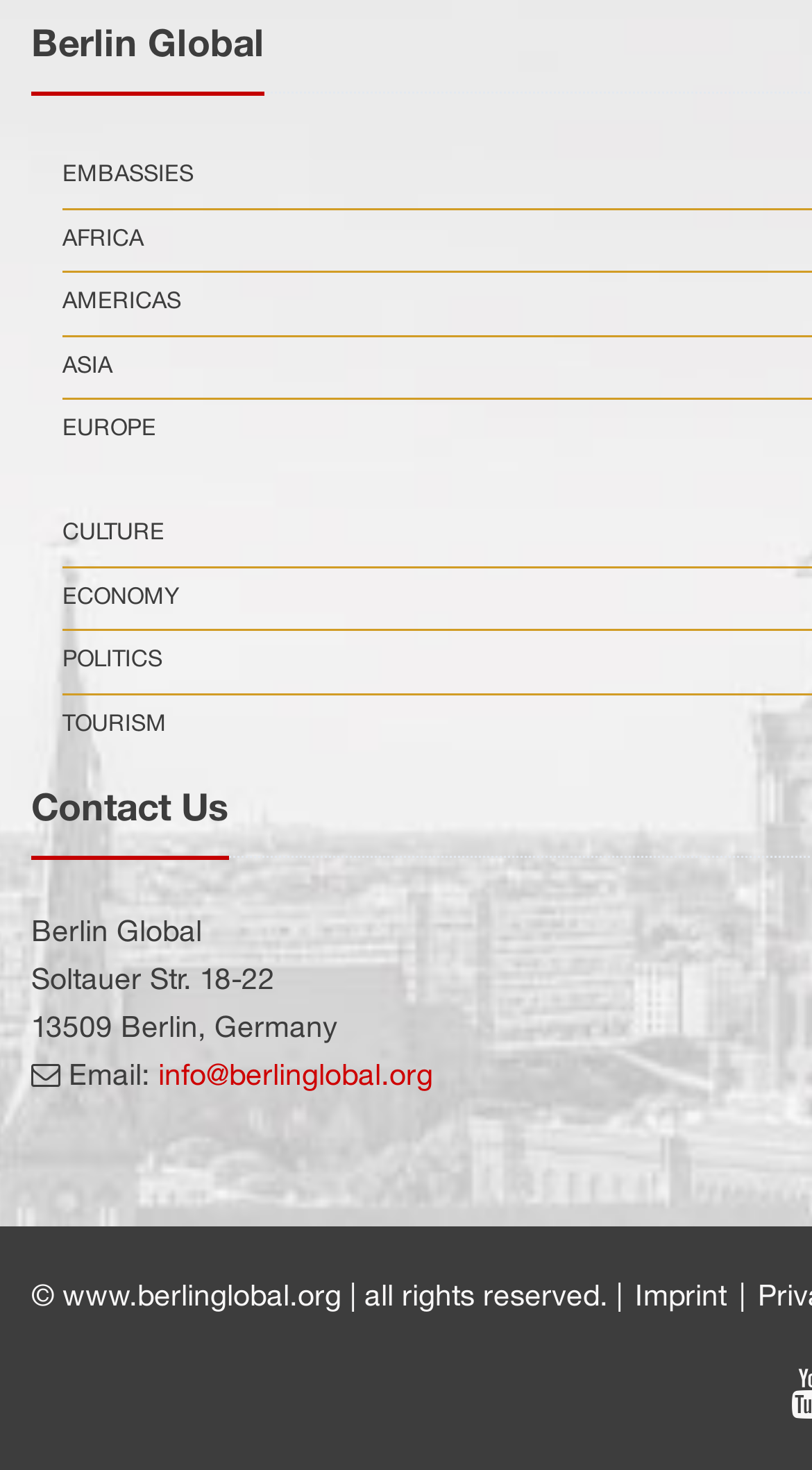Please mark the bounding box coordinates of the area that should be clicked to carry out the instruction: "Contact Us".

[0.038, 0.529, 0.282, 0.586]